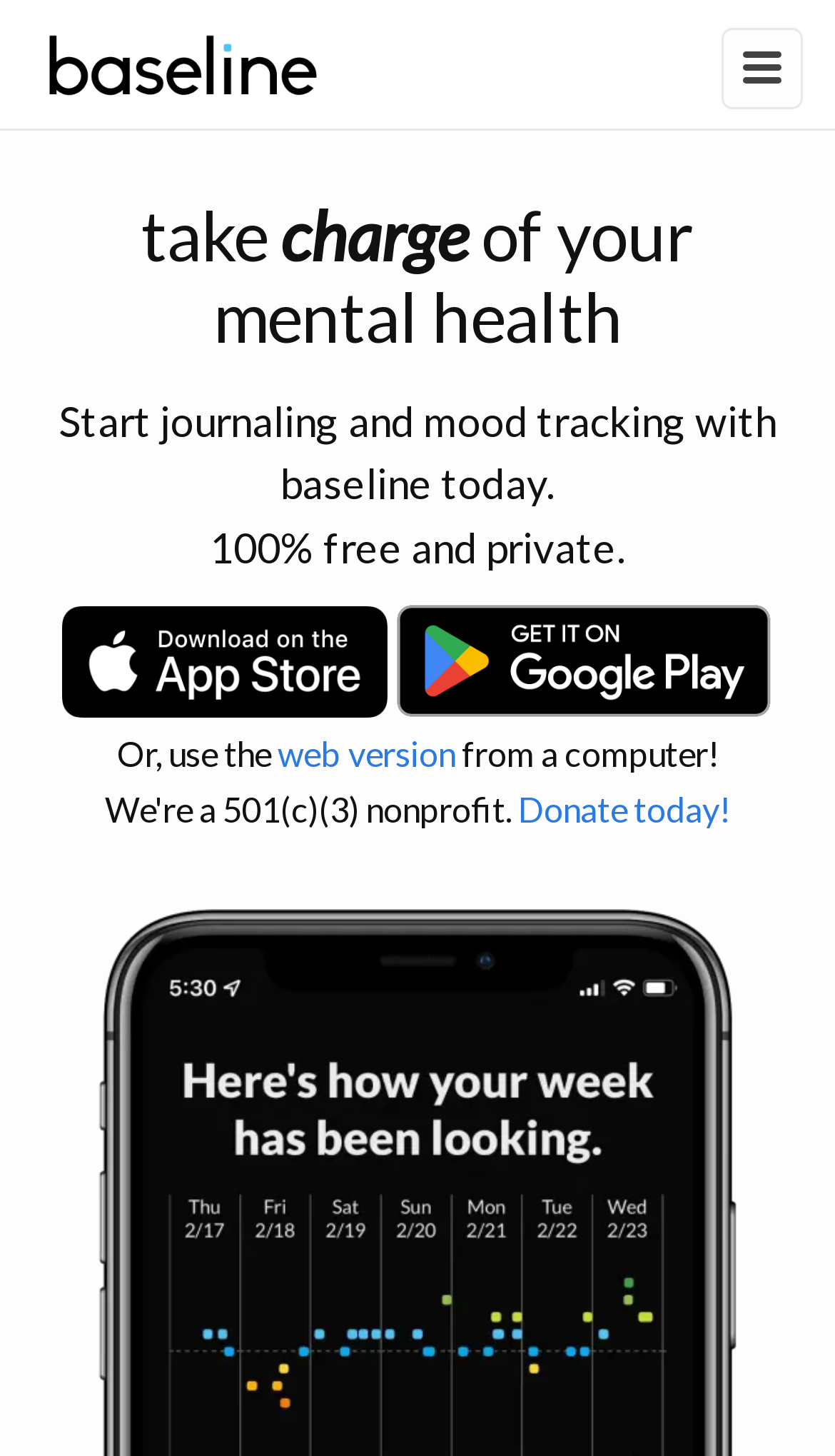What is the main purpose of the app?
Look at the screenshot and respond with a single word or phrase.

Journaling and mood tracking